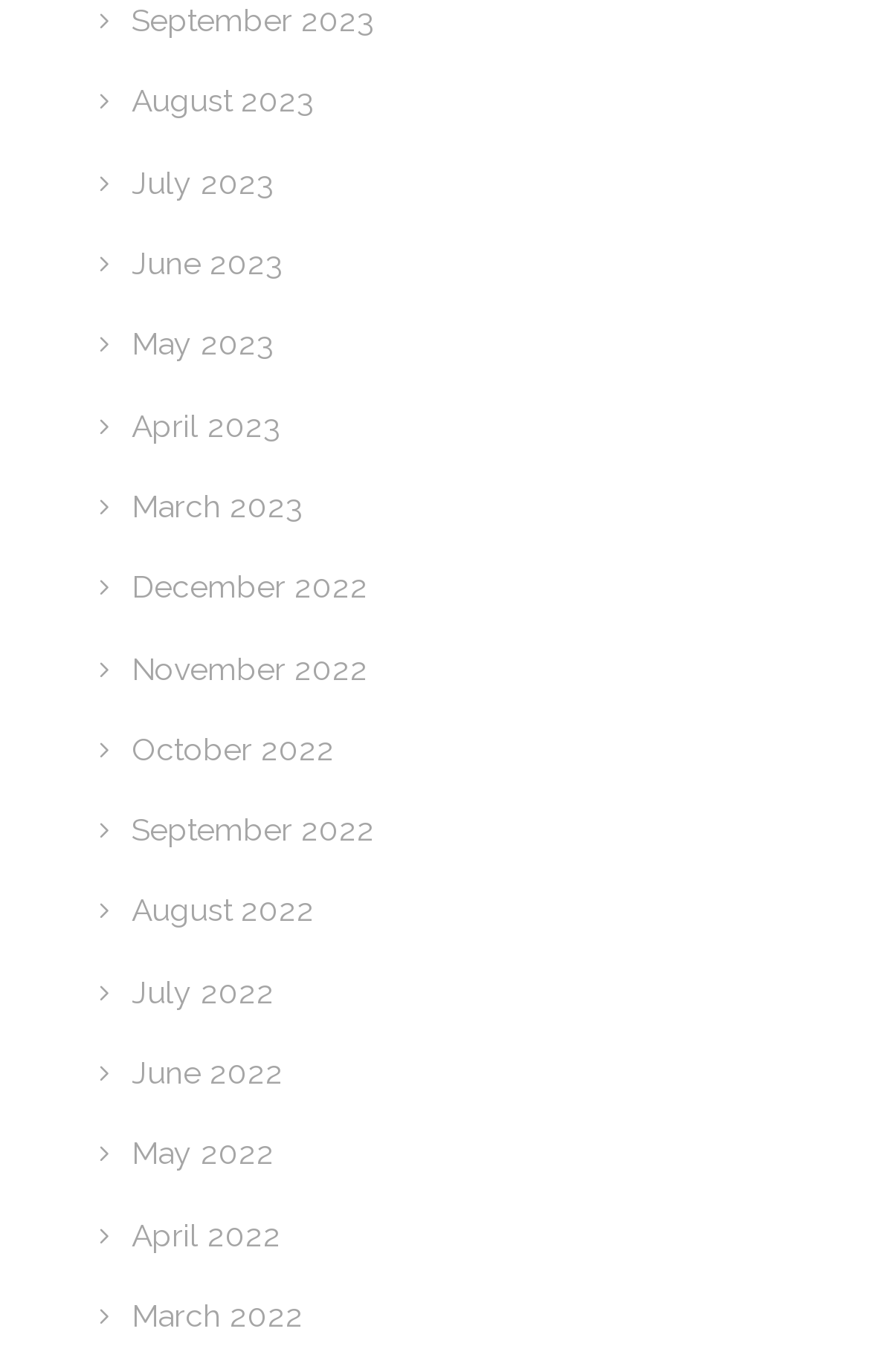Locate the bounding box coordinates of the region to be clicked to comply with the following instruction: "view March 2022". The coordinates must be four float numbers between 0 and 1, in the form [left, top, right, bottom].

[0.151, 0.946, 0.349, 0.972]